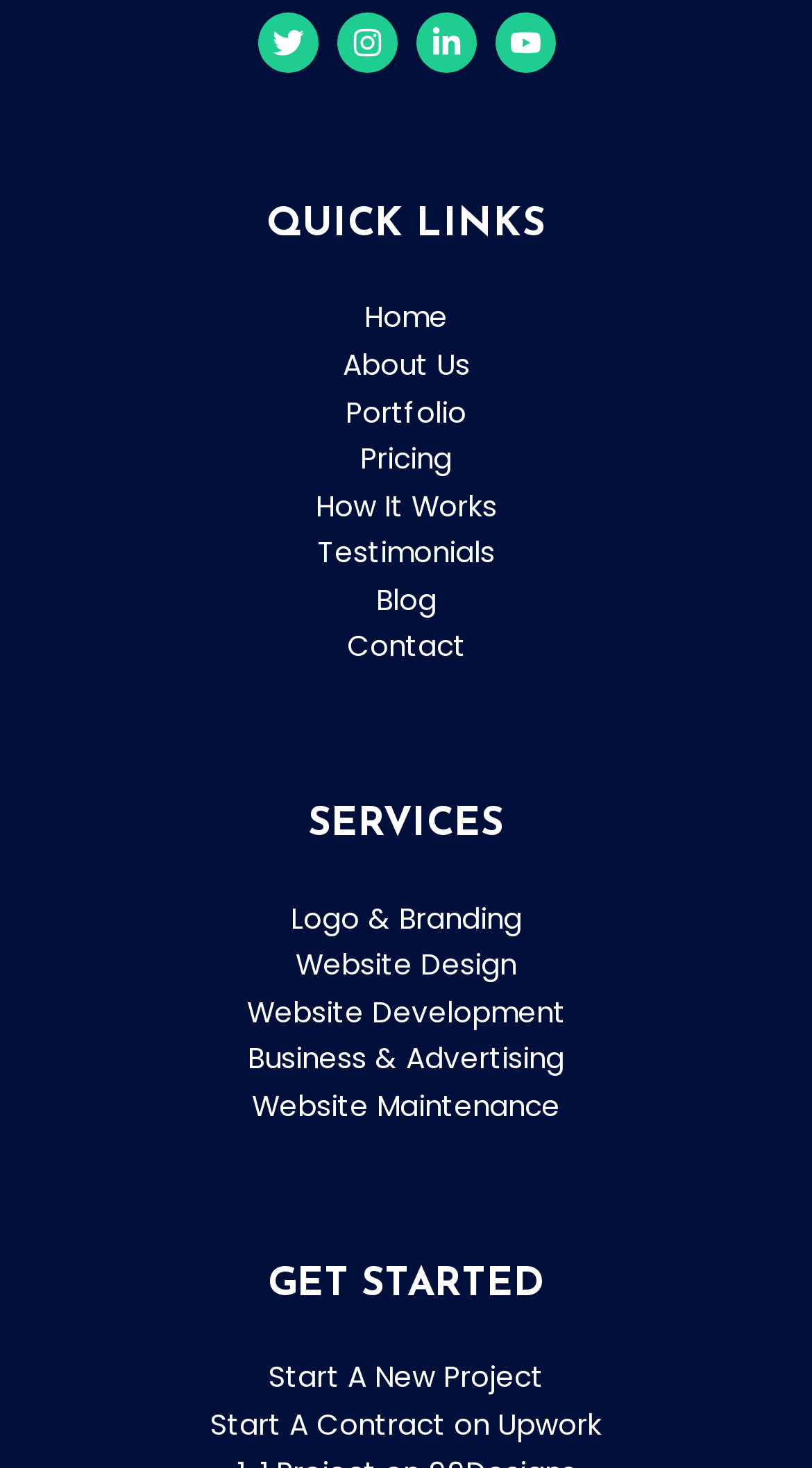Determine the bounding box coordinates of the element that should be clicked to execute the following command: "go to Home".

[0.449, 0.203, 0.551, 0.23]